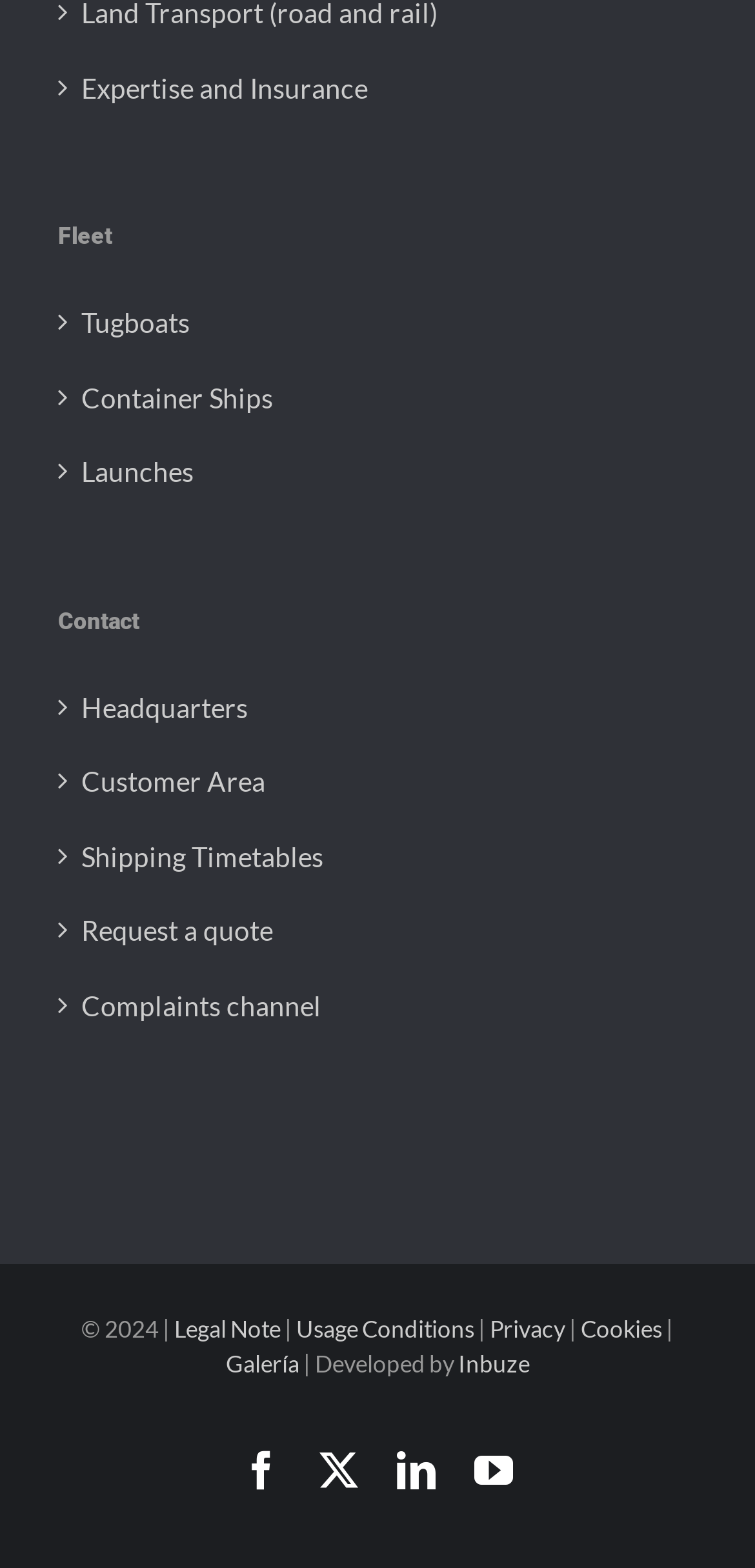What is the copyright year mentioned on the webpage?
Please provide a single word or phrase based on the screenshot.

2024